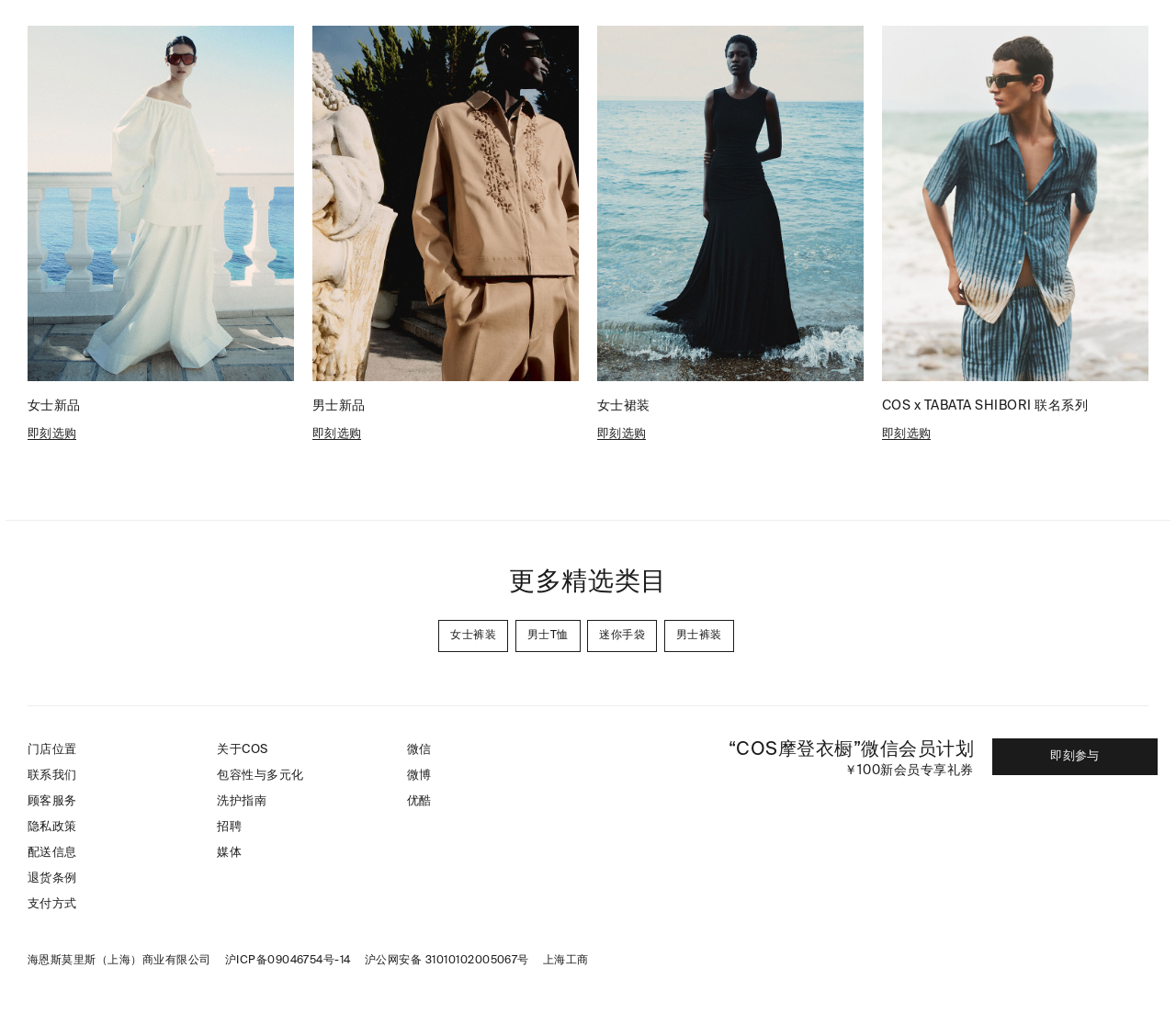What is the main category of the first product?
Using the image provided, answer with just one word or phrase.

Women's new products